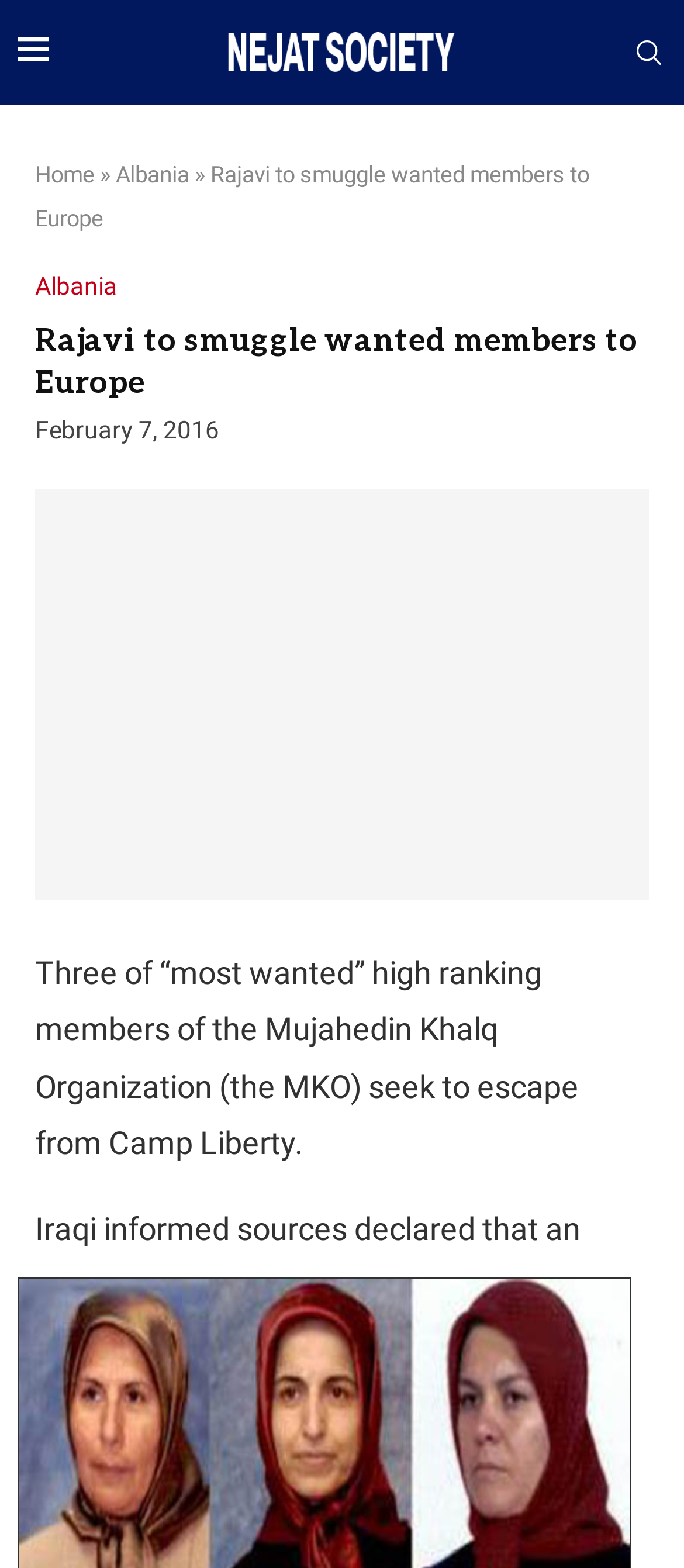Can you extract the primary headline text from the webpage?

Rajavi to smuggle wanted members to Europe